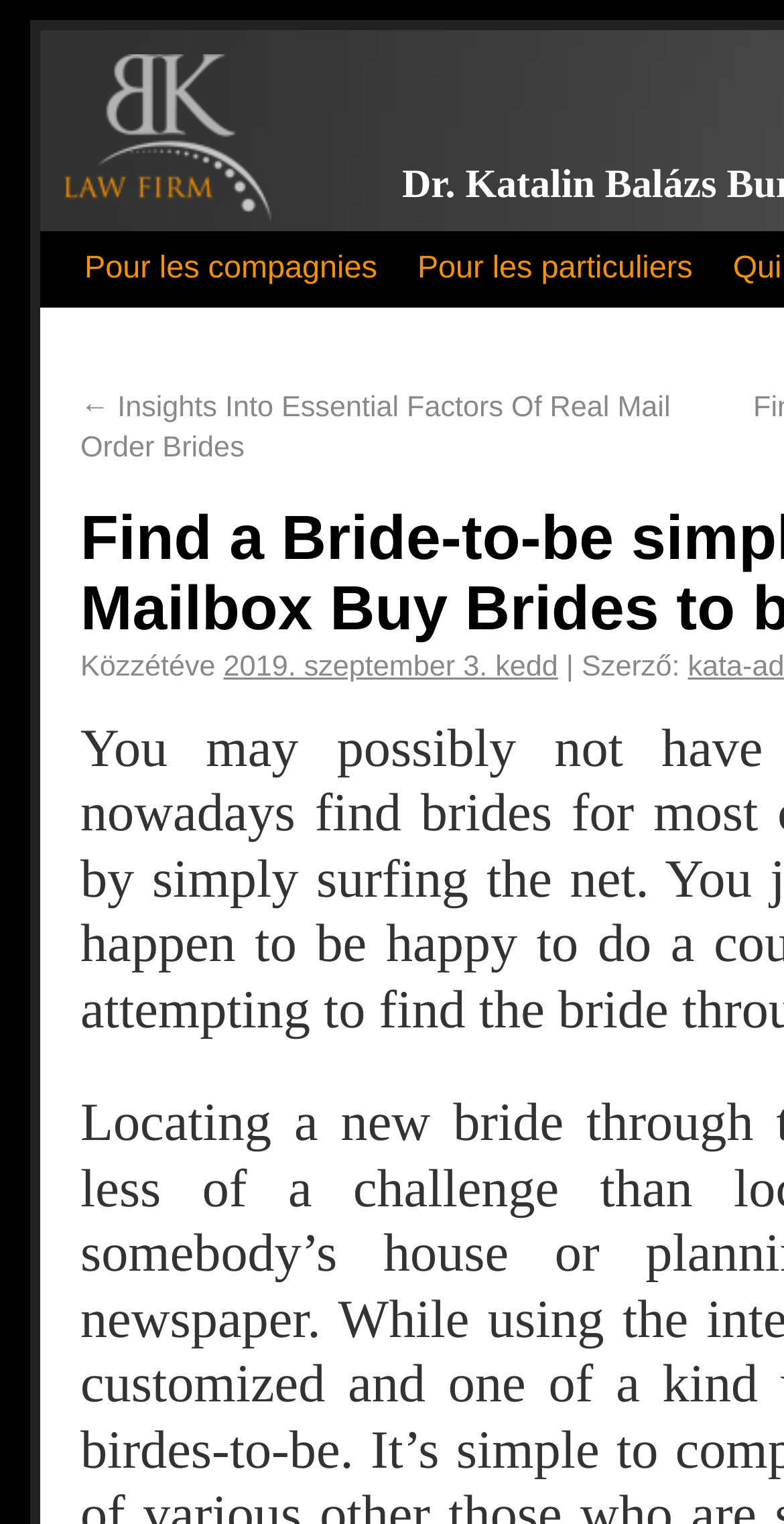Extract the bounding box for the UI element that matches this description: "Pour les particuliers".

[0.445, 0.152, 0.789, 0.252]